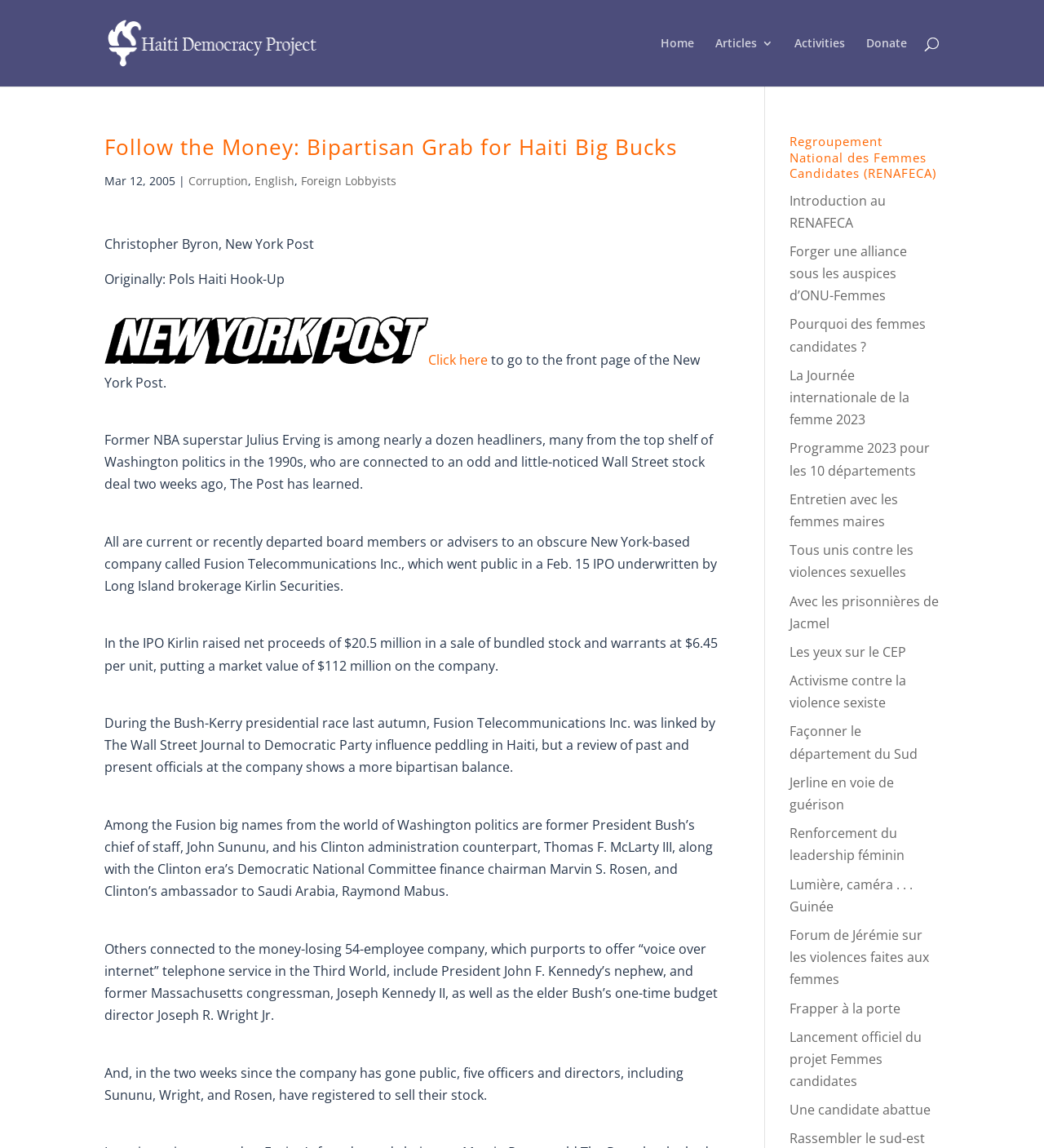Please specify the bounding box coordinates of the clickable region to carry out the following instruction: "Click on the 'Introduction au RENAFECA' link". The coordinates should be four float numbers between 0 and 1, in the format [left, top, right, bottom].

[0.756, 0.167, 0.849, 0.202]